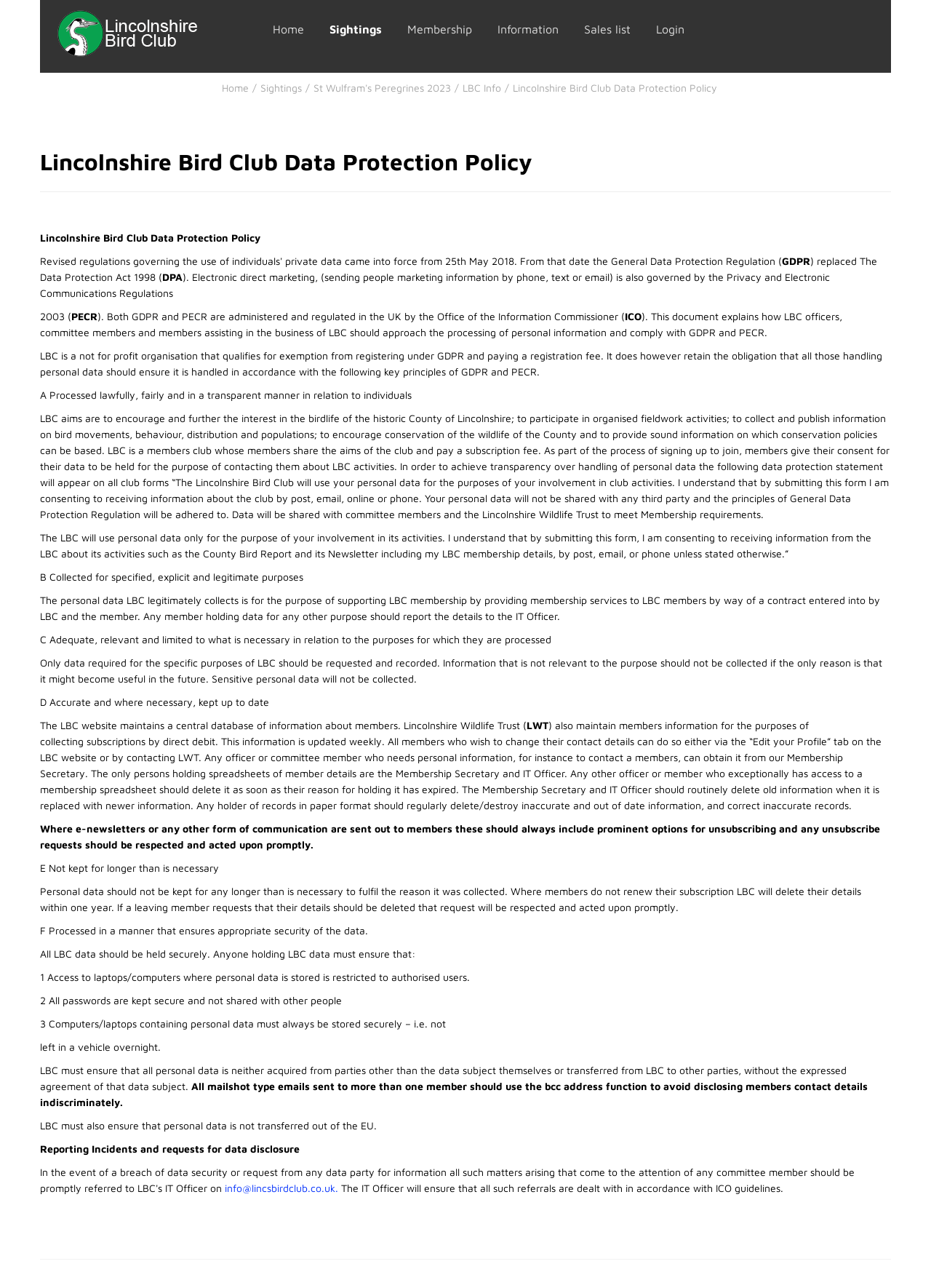How can members change their contact details?
Look at the screenshot and give a one-word or phrase answer.

Via the 'Edit your Profile' tab or by contacting LWT